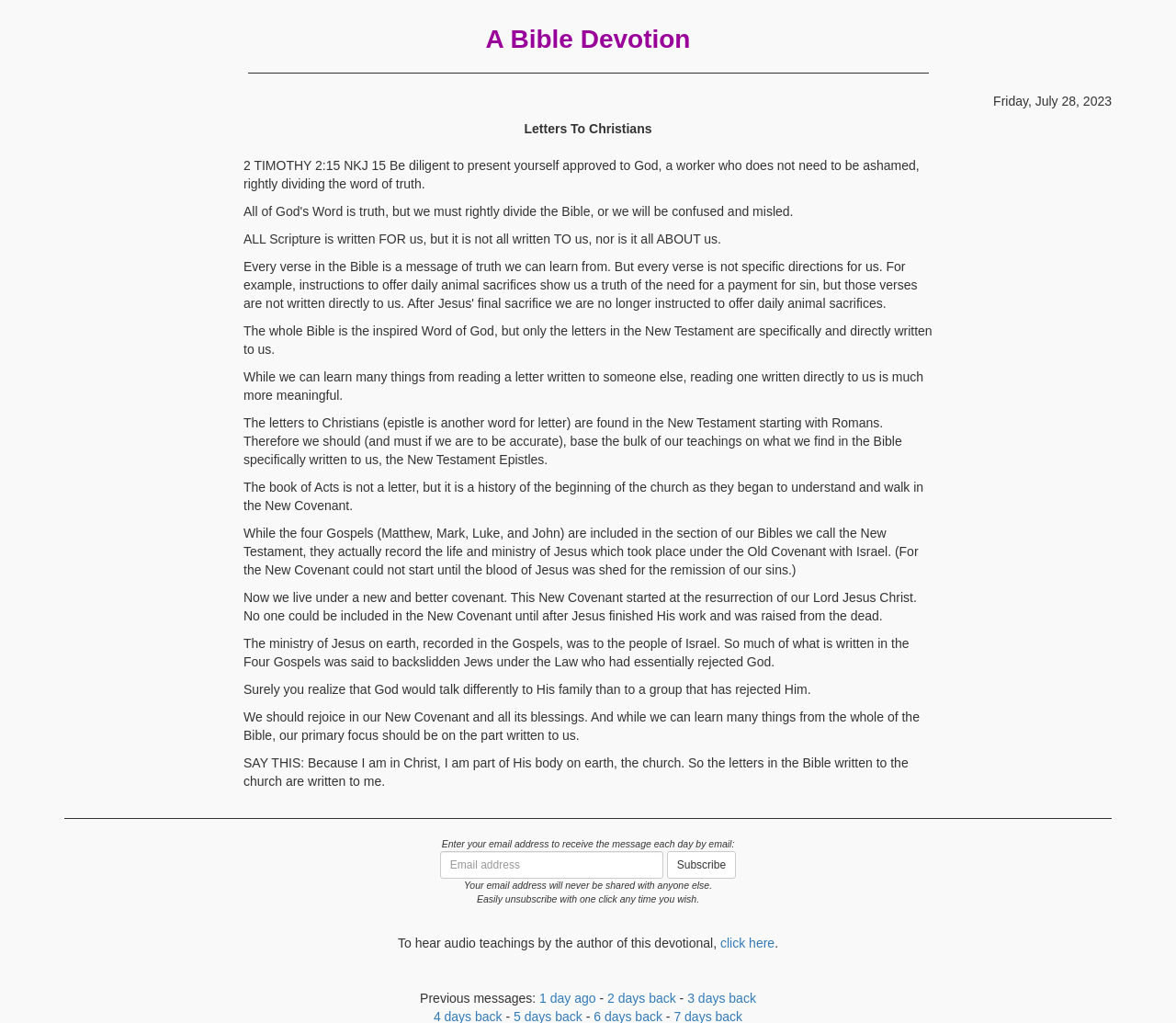Please respond to the question using a single word or phrase:
What is the relationship between the Gospels and the New Covenant?

The Gospels record Jesus' ministry under the Old Covenant